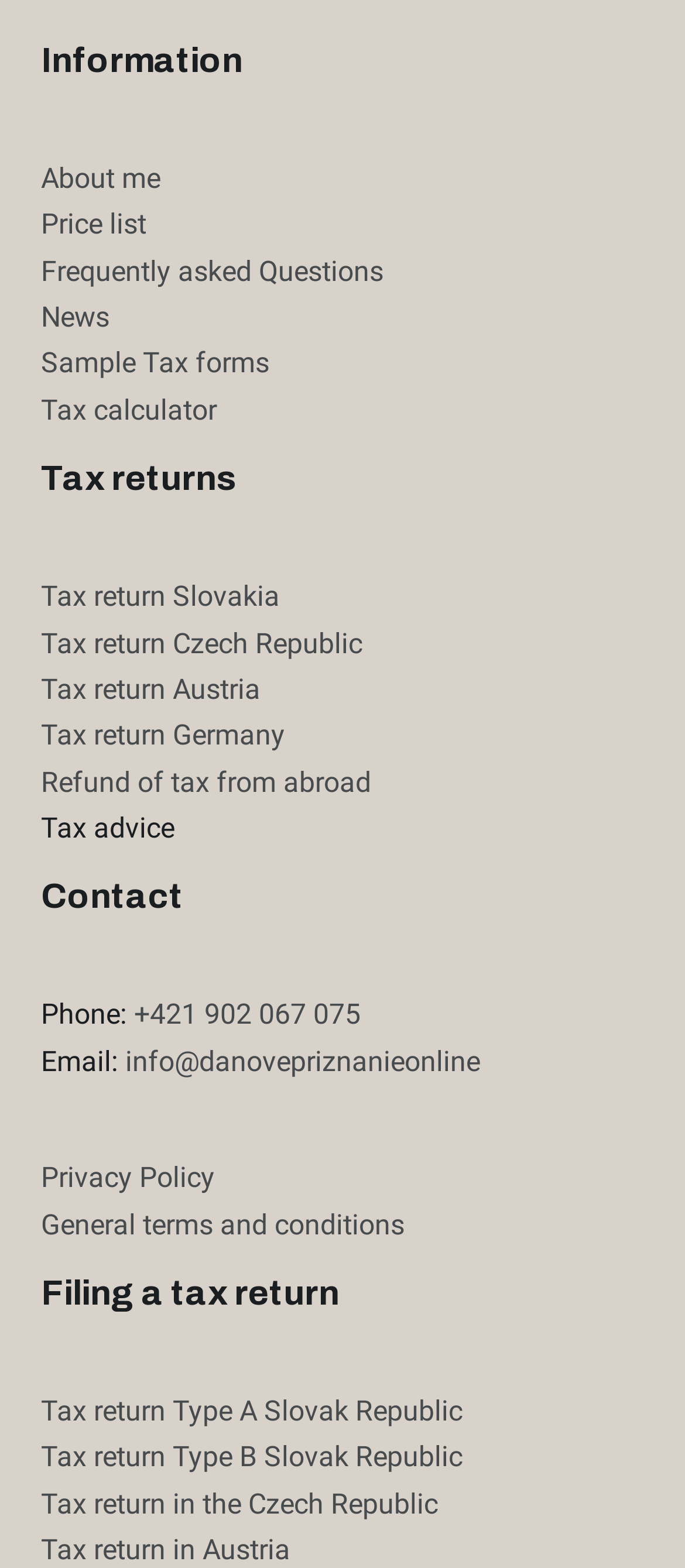Determine the bounding box coordinates for the area you should click to complete the following instruction: "View Tax return Slovakia".

[0.06, 0.37, 0.409, 0.391]